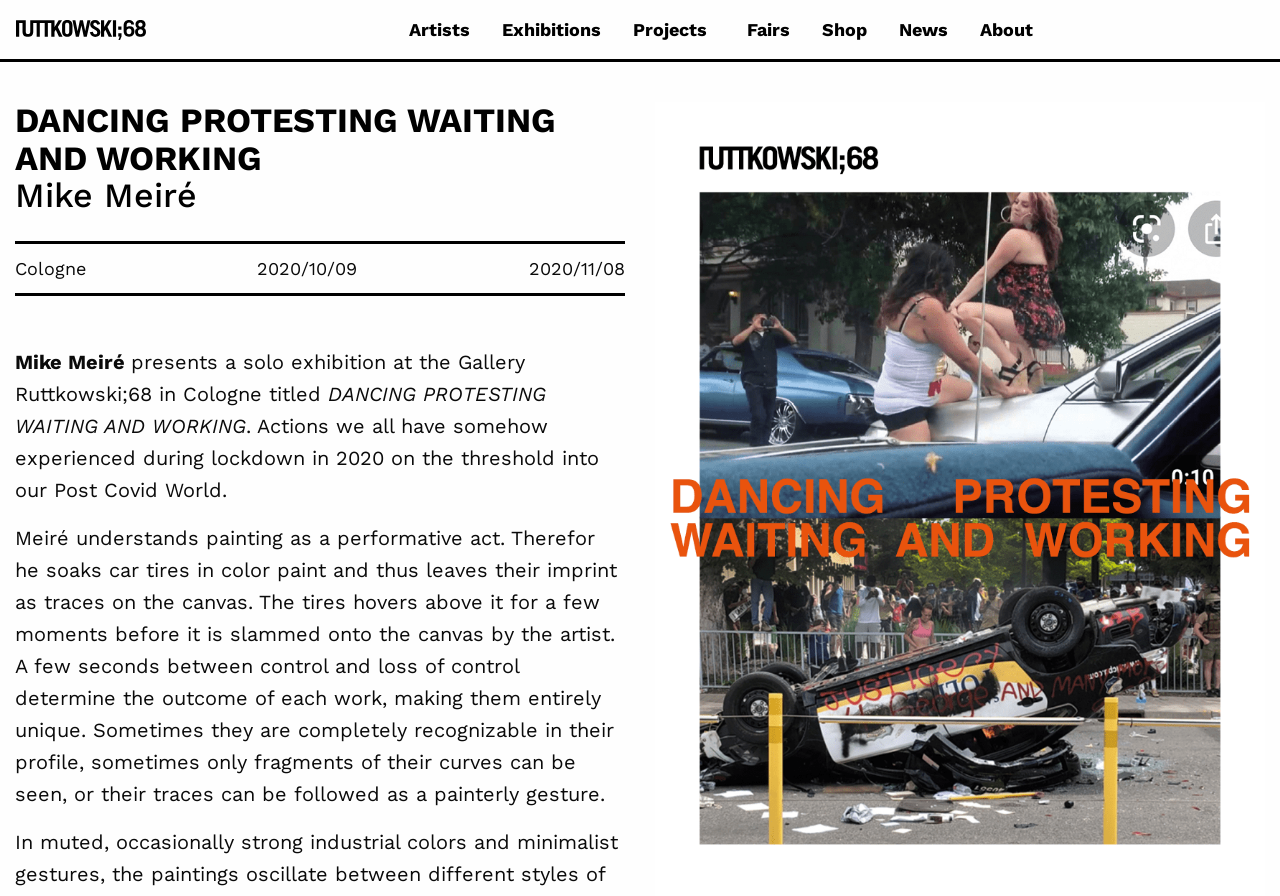Could you find the bounding box coordinates of the clickable area to complete this instruction: "Click the Artists link"?

[0.307, 0.0, 0.38, 0.066]